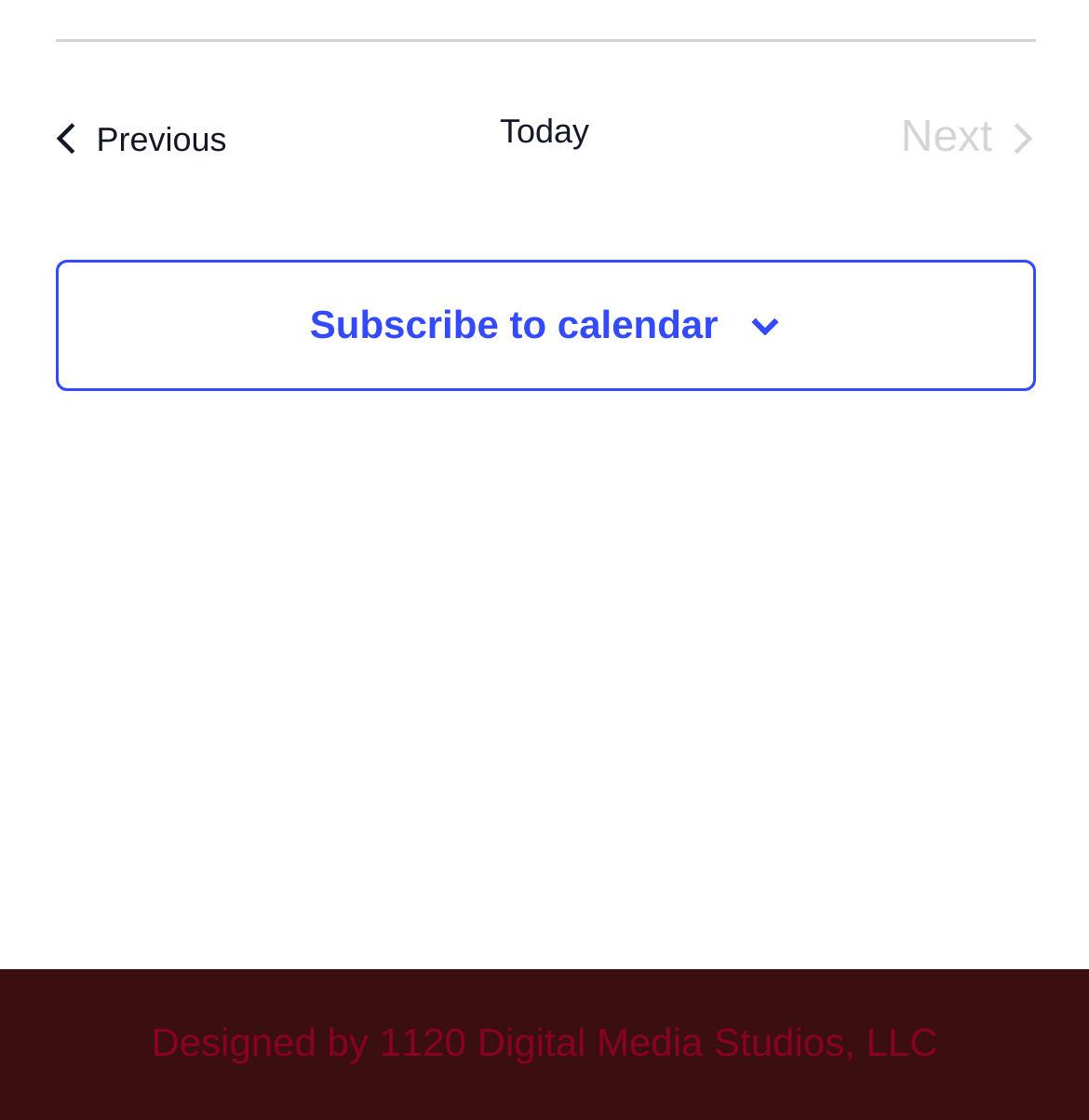Please determine the bounding box coordinates for the element with the description: "Previous Events".

[0.05, 0.097, 0.208, 0.152]